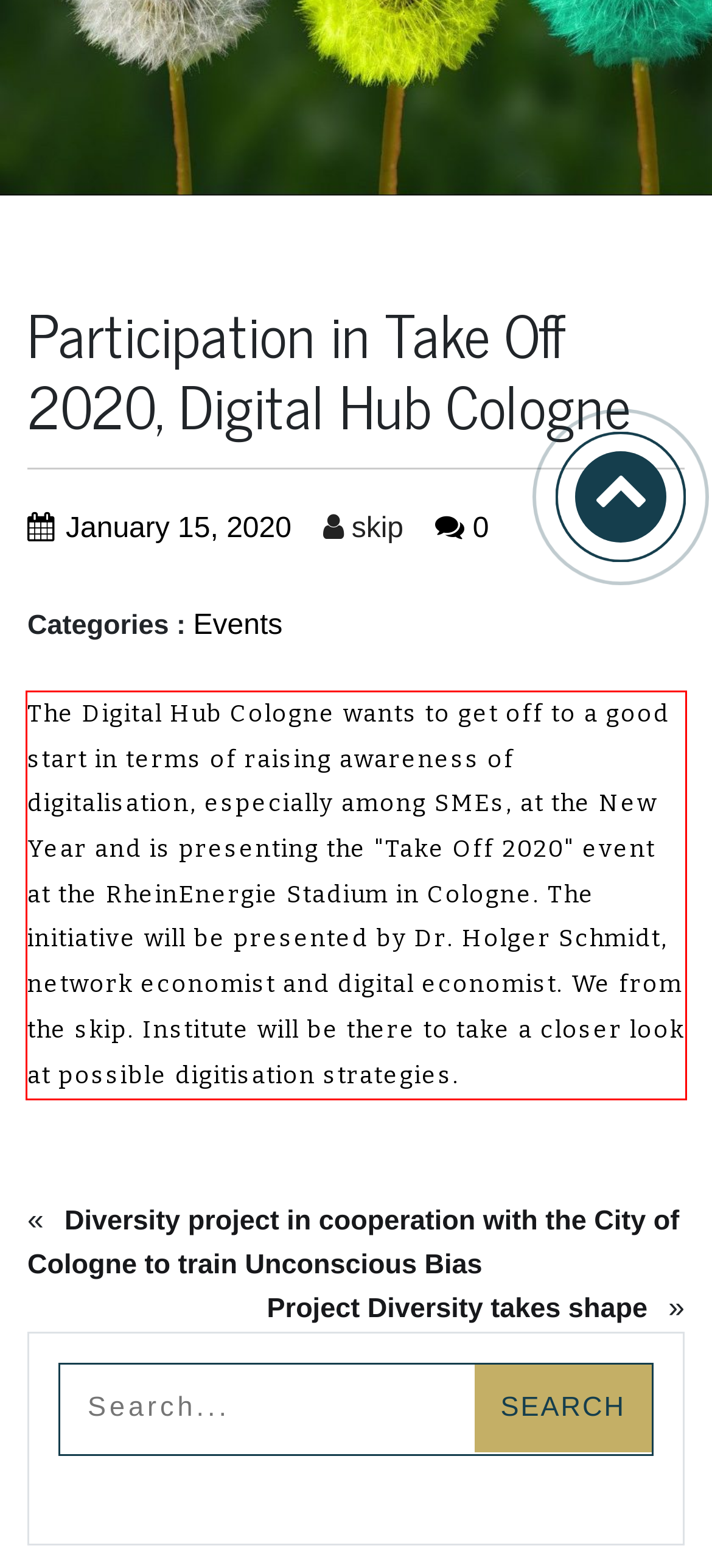Please analyze the screenshot of a webpage and extract the text content within the red bounding box using OCR.

The Digital Hub Cologne wants to get off to a good start in terms of raising awareness of digitalisation, especially among SMEs, at the New Year and is presenting the "Take Off 2020" event at the RheinEnergie Stadium in Cologne. The initiative will be presented by Dr. Holger Schmidt, network economist and digital economist. We from the skip. Institute will be there to take a closer look at possible digitisation strategies.